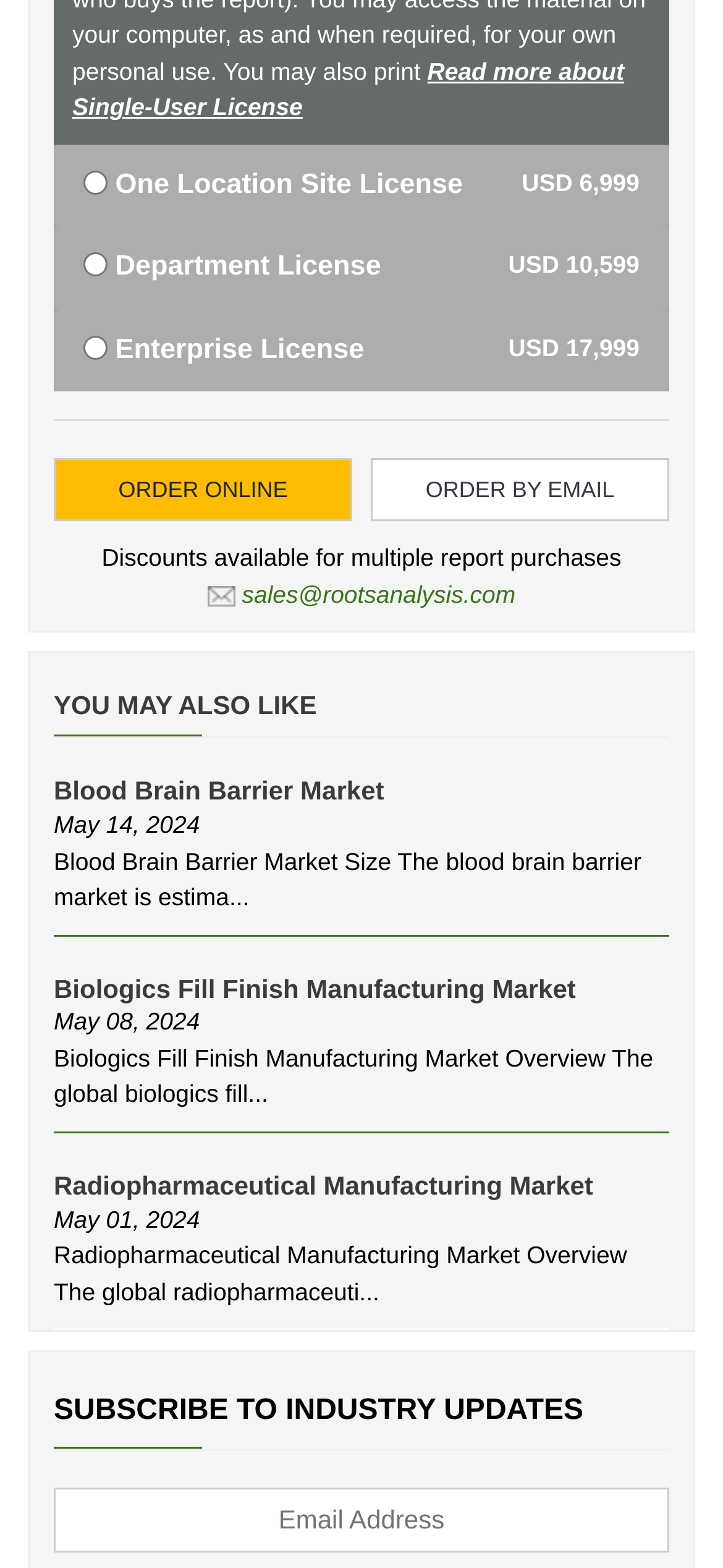Show the bounding box coordinates of the region that should be clicked to follow the instruction: "Click on the 'ORDER BY EMAIL' link."

[0.513, 0.293, 0.926, 0.333]